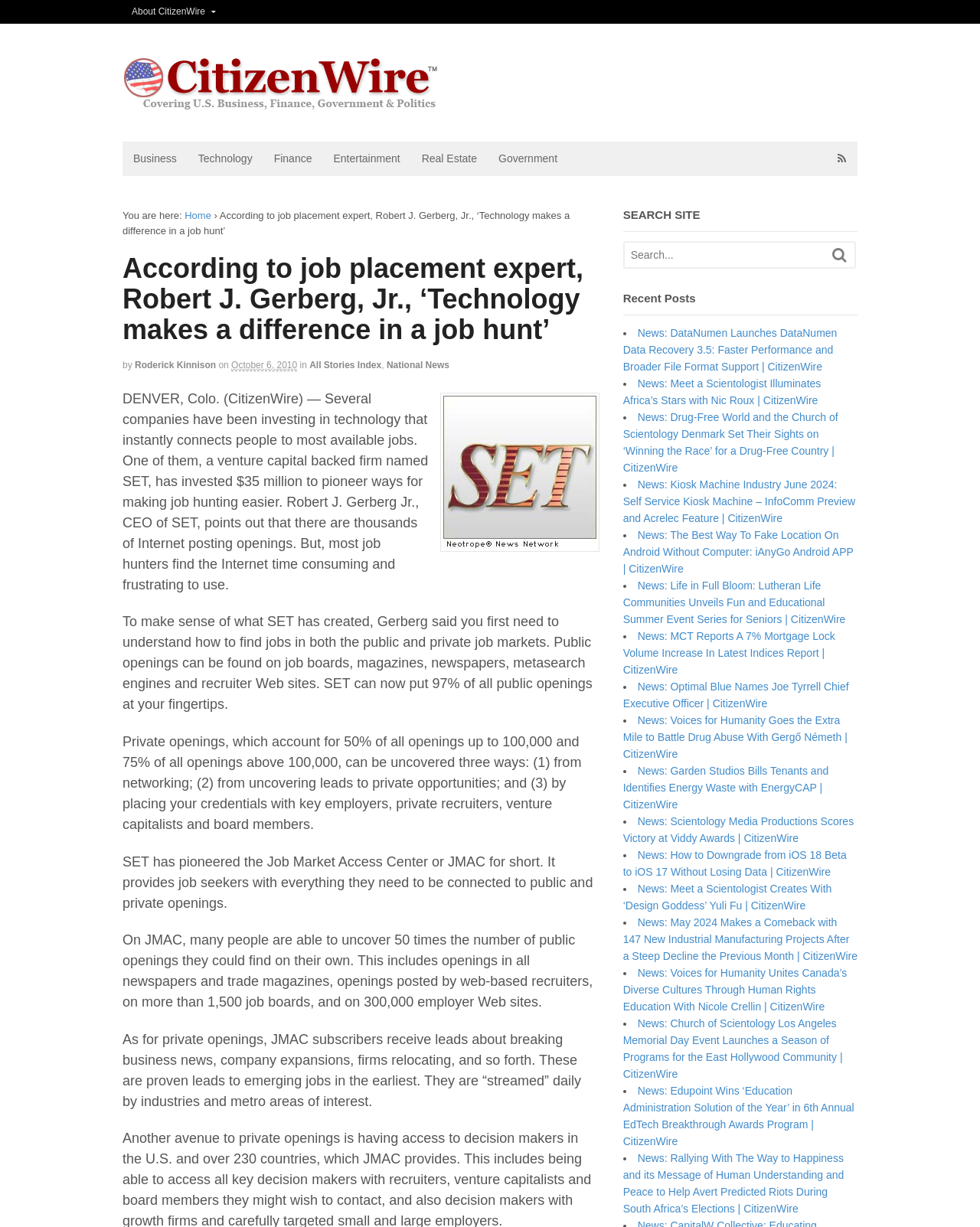Please study the image and answer the question comprehensively:
What percentage of public openings can SET put at your fingertips?

The article states that SET can now put 97% of all public openings at your fingertips, making it easier for job seekers to find job opportunities.